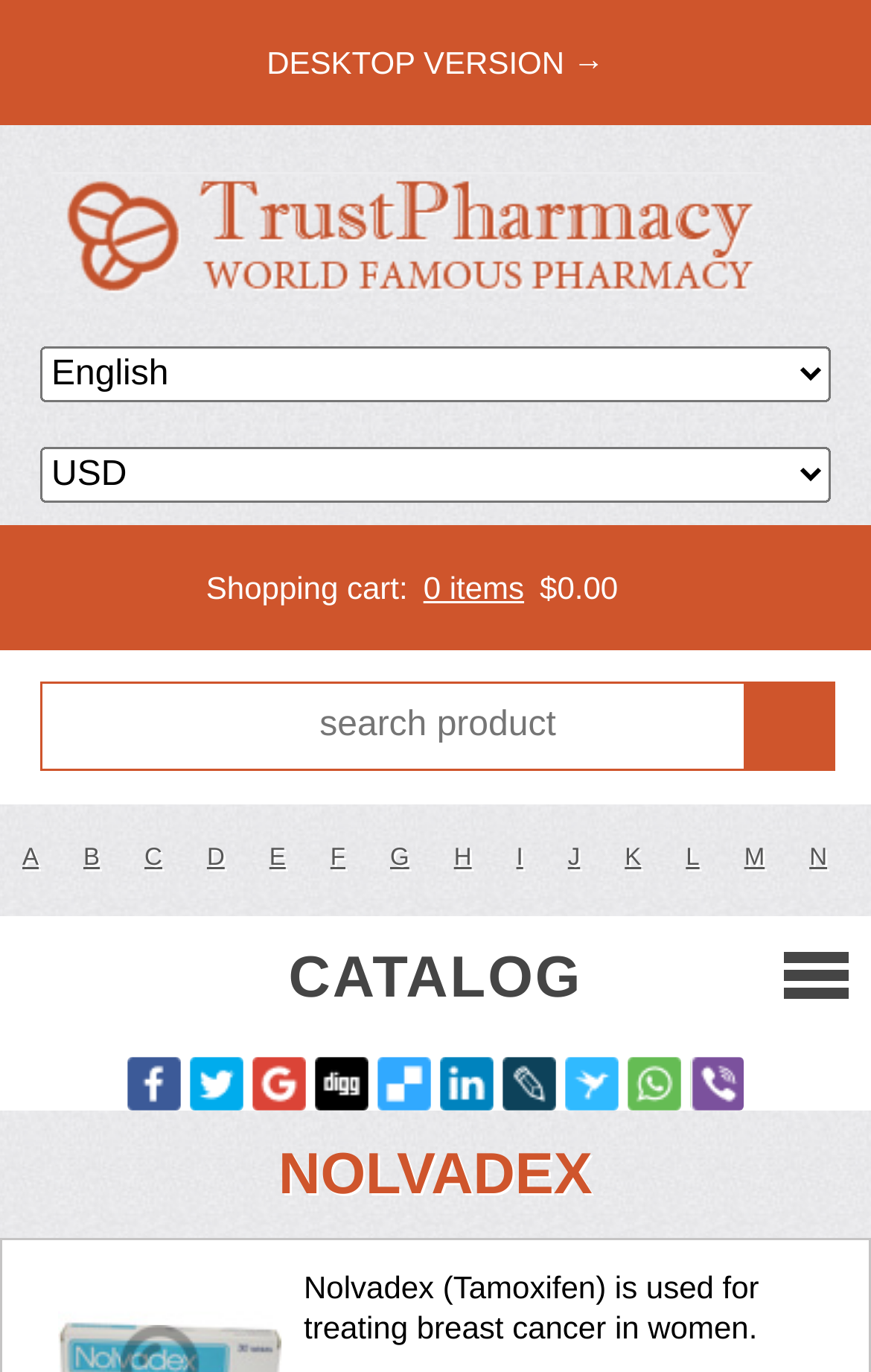Please locate the bounding box coordinates of the element that should be clicked to achieve the given instruction: "Switch to desktop version".

[0.306, 0.033, 0.694, 0.059]